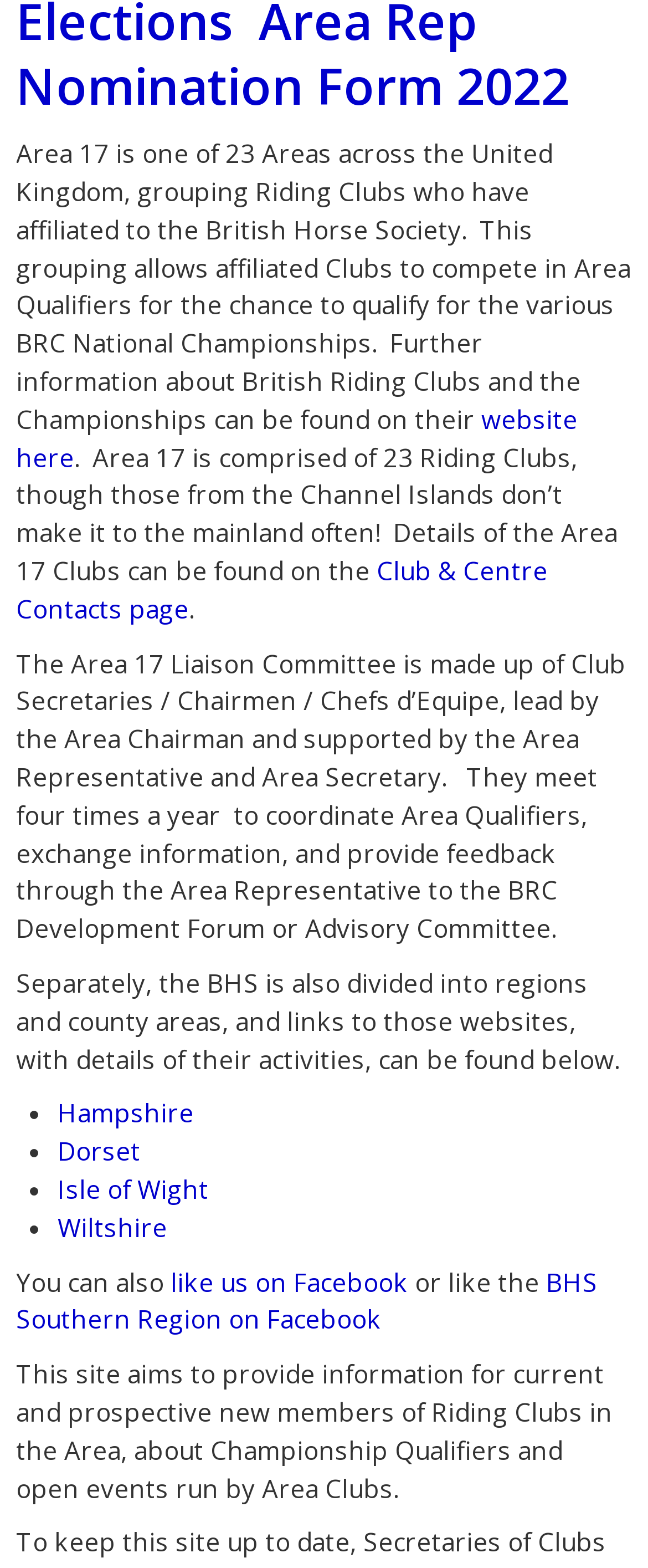How many Riding Clubs are in Area 17?
Give a one-word or short-phrase answer derived from the screenshot.

23